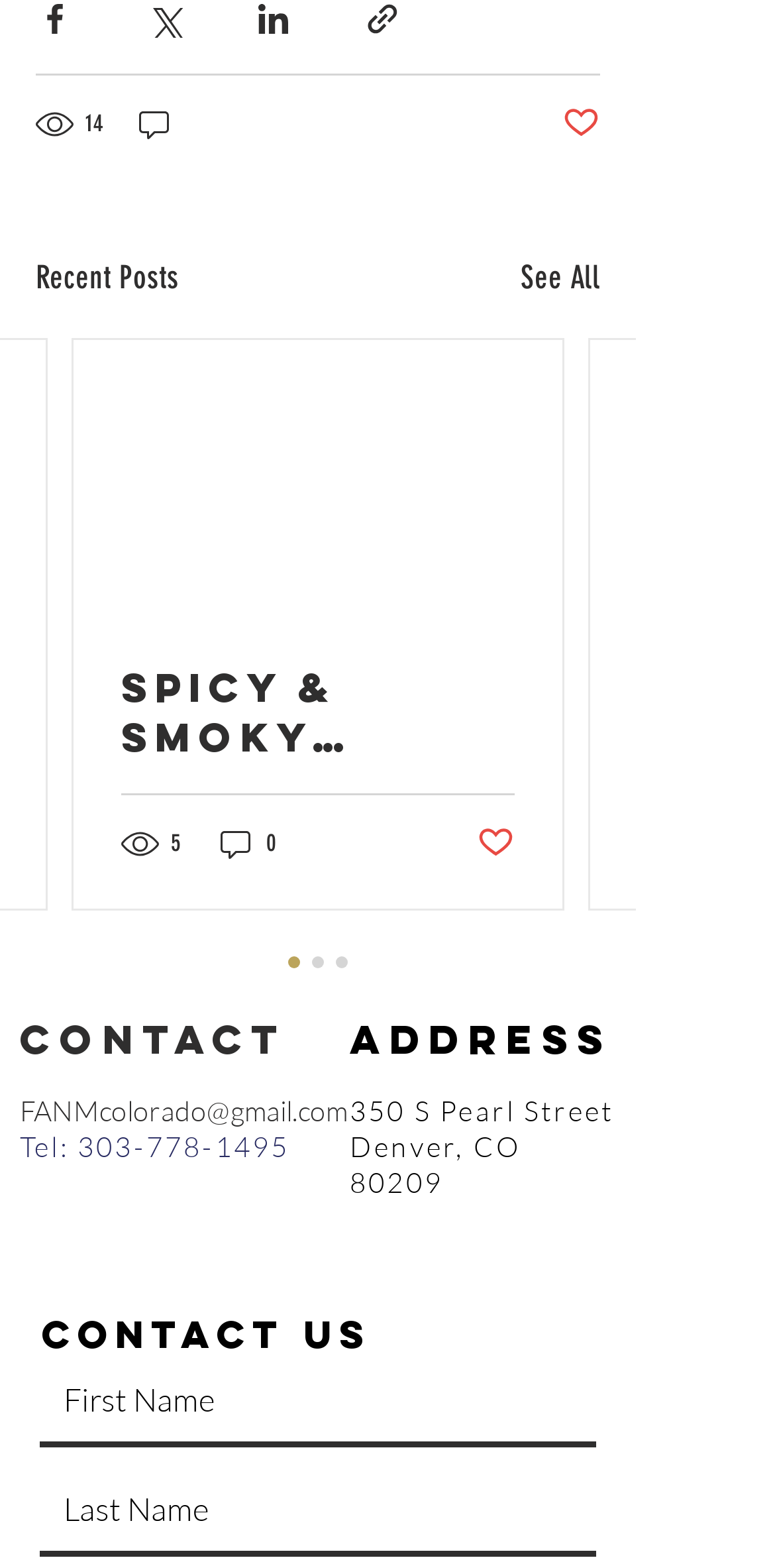Bounding box coordinates should be provided in the format (top-left x, top-left y, bottom-right x, bottom-right y) with all values between 0 and 1. Identify the bounding box for this UI element: 5

[0.156, 0.526, 0.238, 0.55]